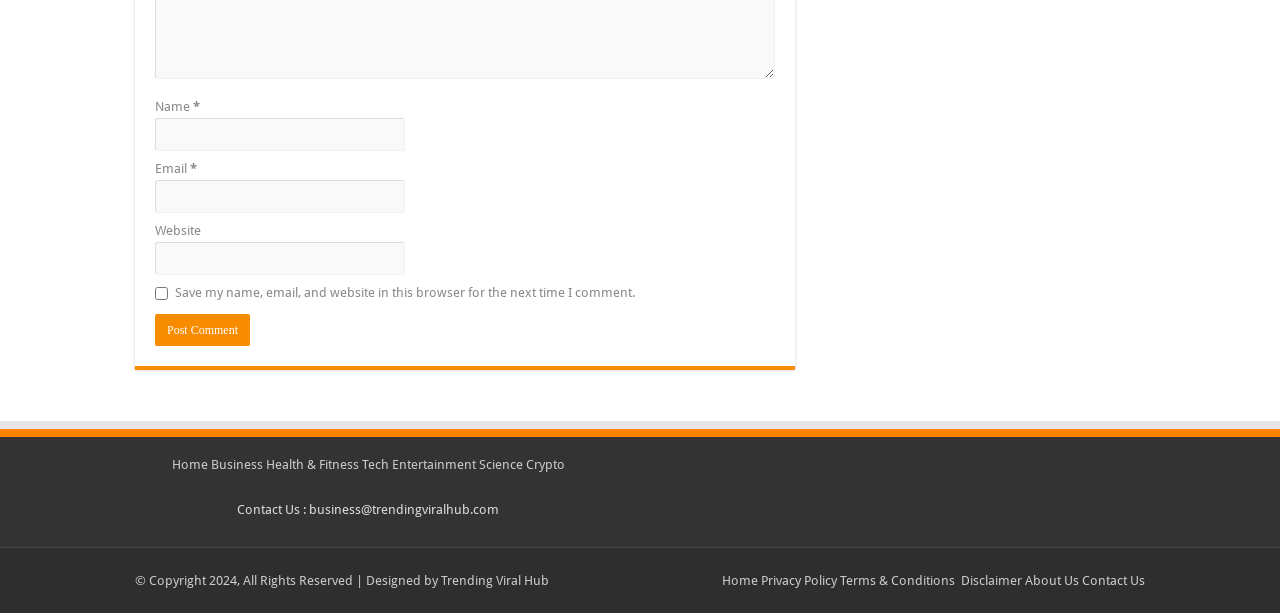Using the provided description parent_node: Name * name="author", find the bounding box coordinates for the UI element. Provide the coordinates in (top-left x, top-left y, bottom-right x, bottom-right y) format, ensuring all values are between 0 and 1.

[0.121, 0.193, 0.316, 0.247]